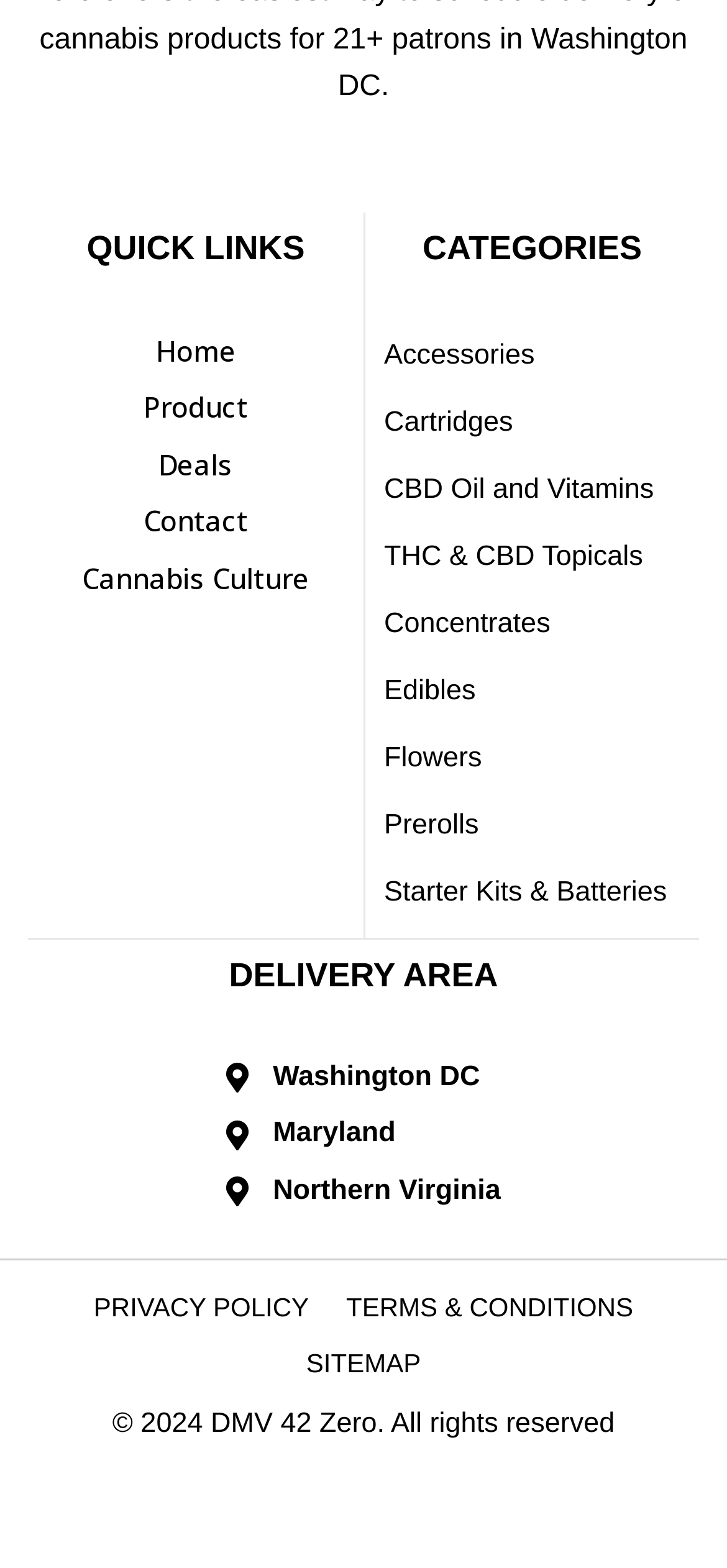Please identify the bounding box coordinates of the region to click in order to complete the task: "go to home page". The coordinates must be four float numbers between 0 and 1, specified as [left, top, right, bottom].

[0.064, 0.21, 0.474, 0.237]